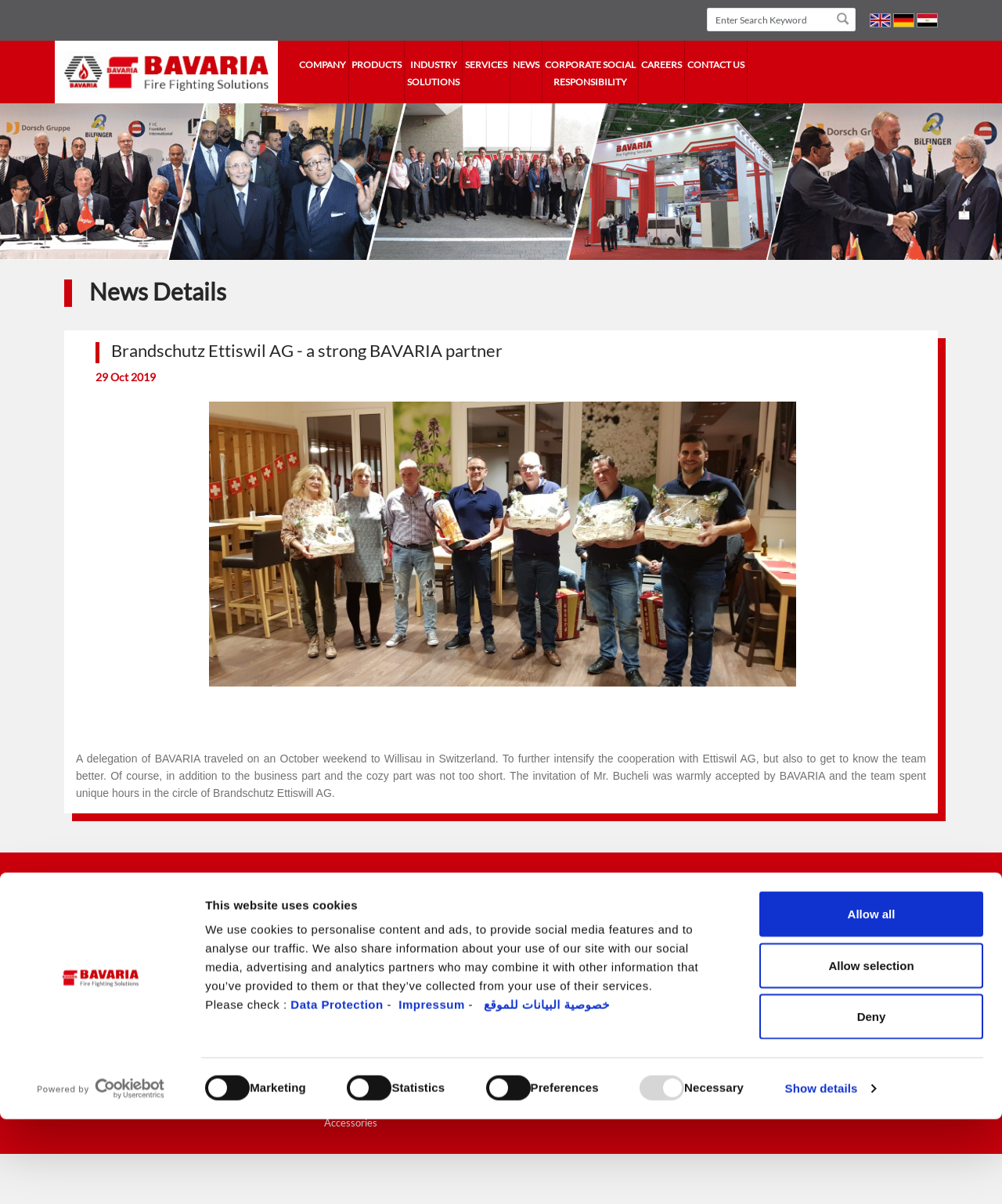Can you specify the bounding box coordinates for the region that should be clicked to fulfill this instruction: "Click on Contact us".

None